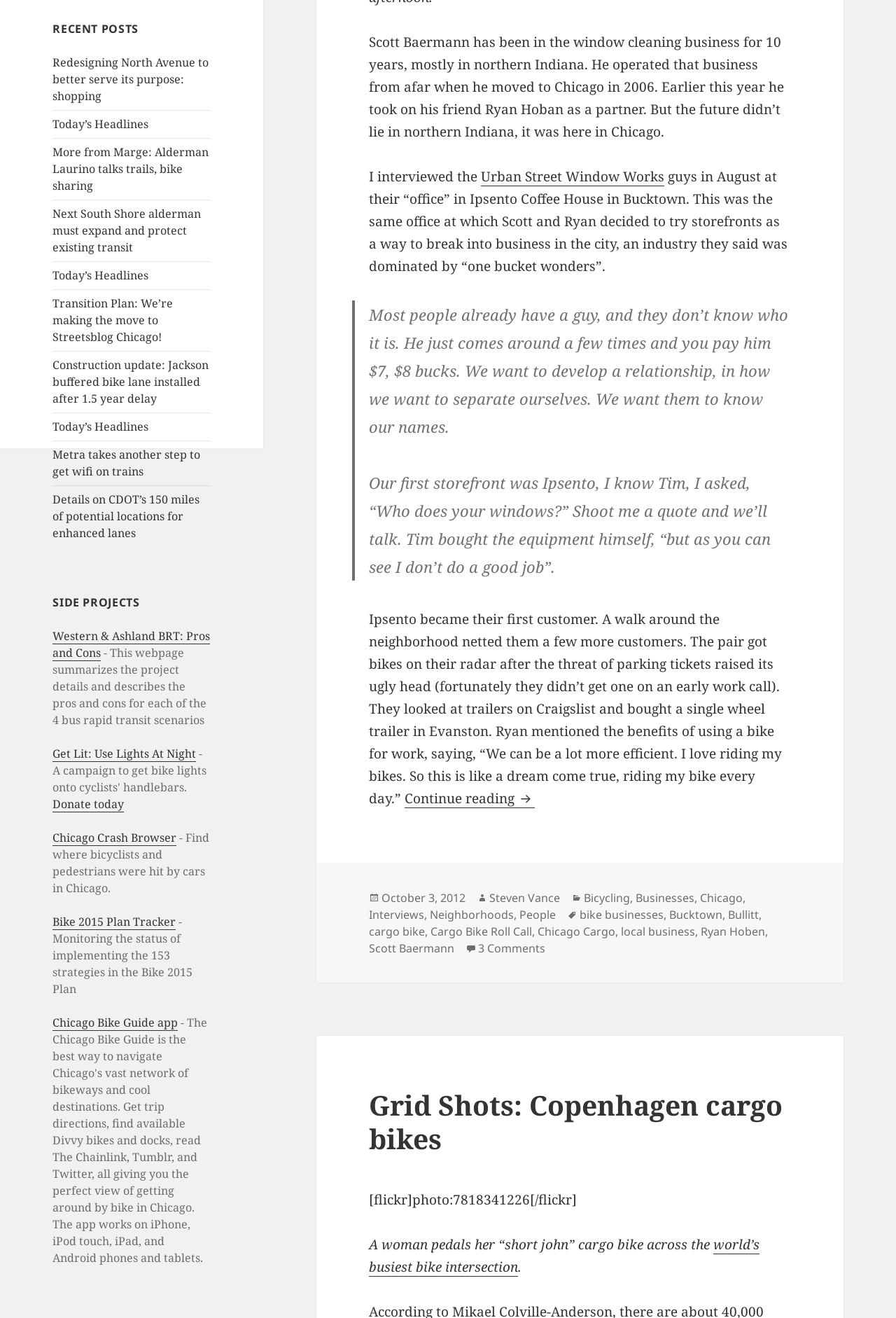Provide the bounding box coordinates for the UI element that is described by this text: "Contact Us". The coordinates should be in the form of four float numbers between 0 and 1: [left, top, right, bottom].

None